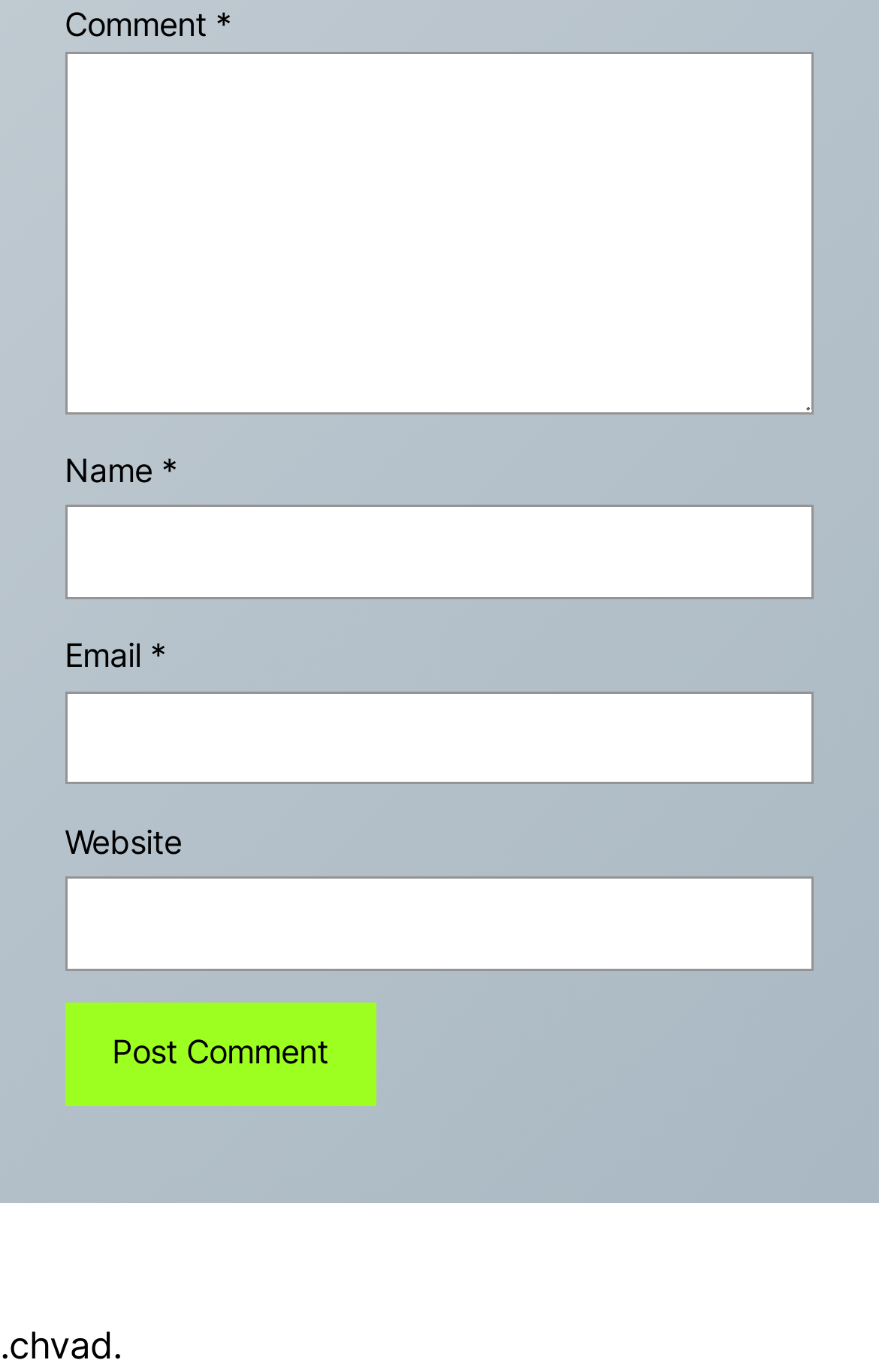Determine the bounding box coordinates (top-left x, top-left y, bottom-right x, bottom-right y) of the UI element described in the following text: parent_node: Comment * name="comment"

[0.074, 0.037, 0.926, 0.302]